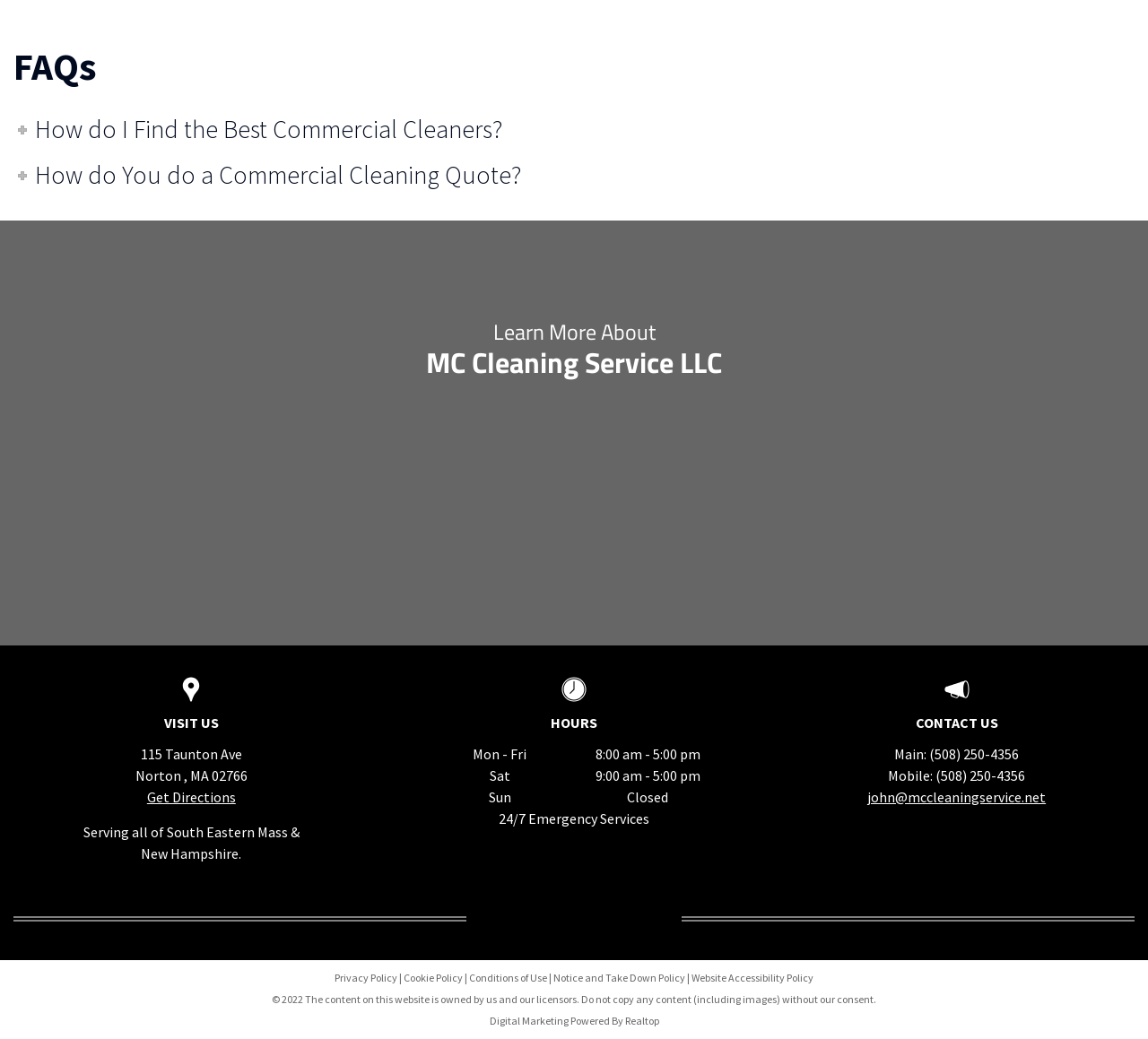Determine the bounding box coordinates of the region I should click to achieve the following instruction: "Learn more about MC Cleaning Service LLC". Ensure the bounding box coordinates are four float numbers between 0 and 1, i.e., [left, top, right, bottom].

[0.098, 0.308, 0.902, 0.366]